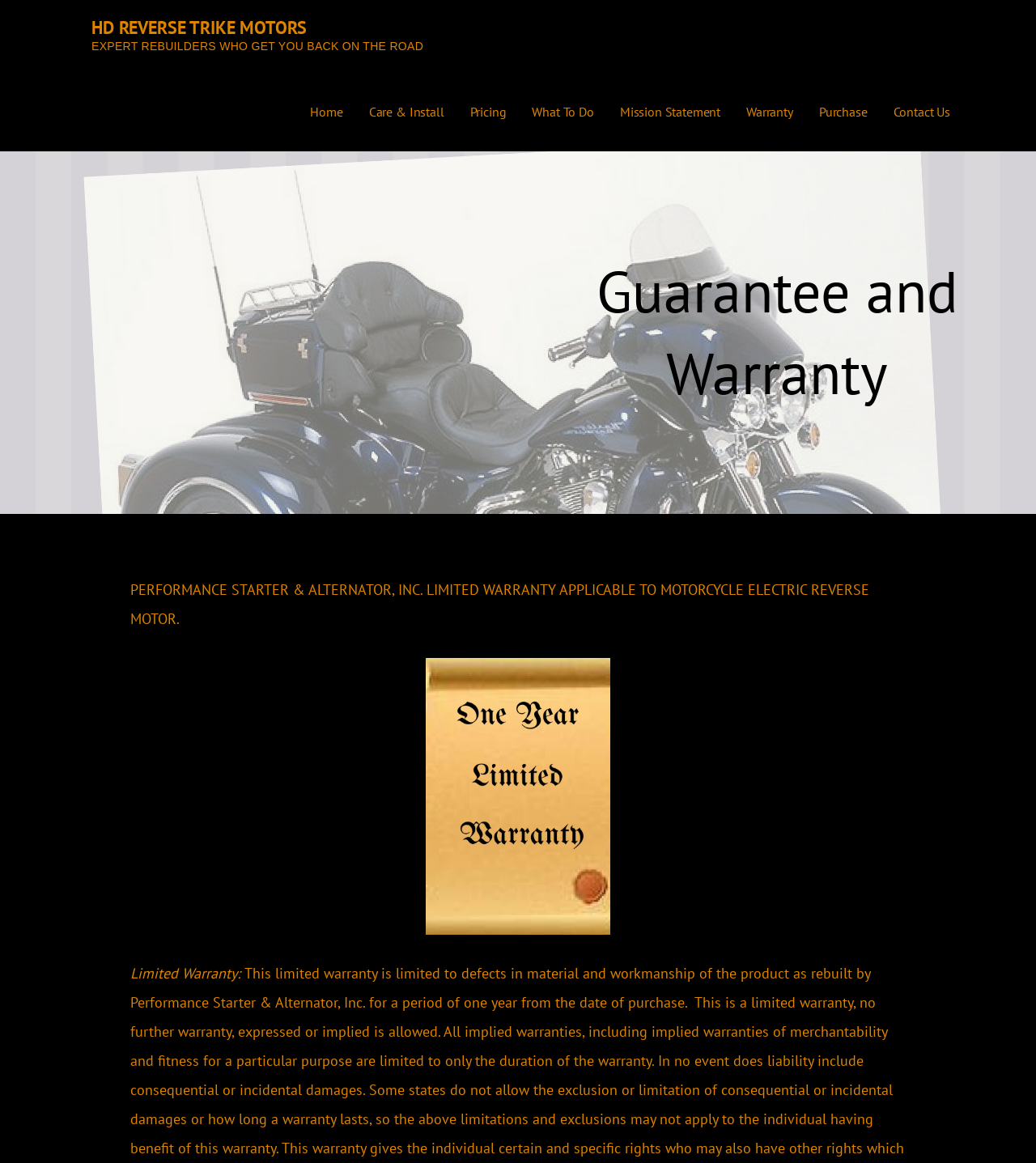Review the image closely and give a comprehensive answer to the question: What is the duration of the limited warranty?

The duration of the limited warranty is mentioned in the text 'This limited warranty is limited to defects in material and workmanship of the product as rebuilt by Performance Starter & Alternator, Inc. for a period of one year from the date of purchase.' which is a part of the warranty description.